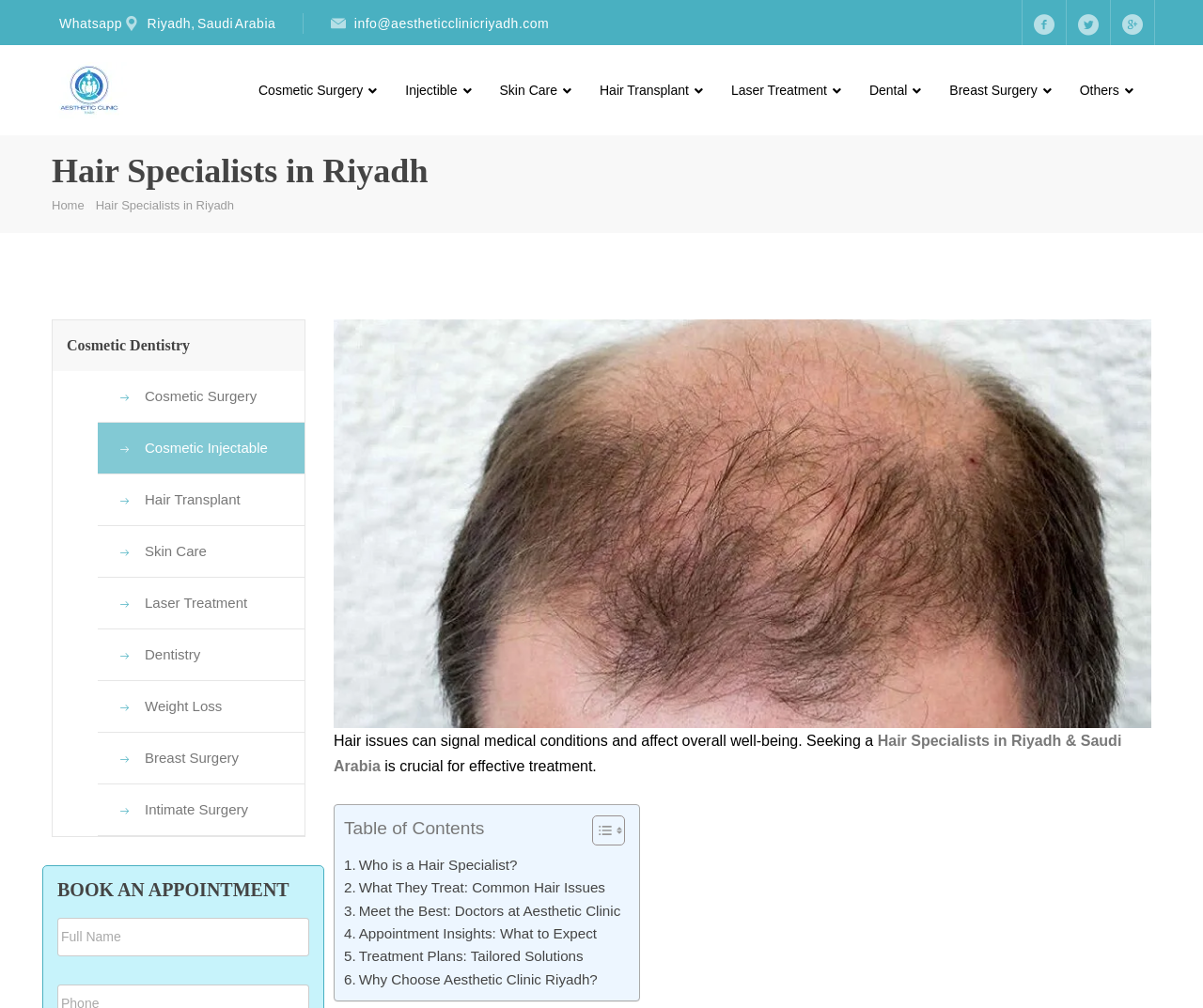Identify the bounding box coordinates of the clickable region necessary to fulfill the following instruction: "Click on Who is a Hair Specialist? link". The bounding box coordinates should be four float numbers between 0 and 1, i.e., [left, top, right, bottom].

[0.286, 0.847, 0.43, 0.87]